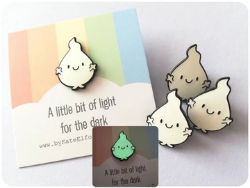Explain the image thoroughly, highlighting all key elements.

This image features a charming enamel pin titled "A little bit of light for the dark," showcasing a playful design of cute, ghost-like characters. The pin is displayed on a pastel-colored backing with soft stripes, enhancing its whimsical appeal. In the foreground, a delightful green variant of the pin is prominently seen, accompanied by two other pins in lighter shades, all featuring friendly faces that radiate positivity. This design embodies a supportive message, making it a perfect accessory for those seeking to spread joy and encouragement through their style. Ideal as a thoughtful gift or personal treat, it exemplifies a blend of creativity and light-heartedness, perfect for brightening any outfit or mood.